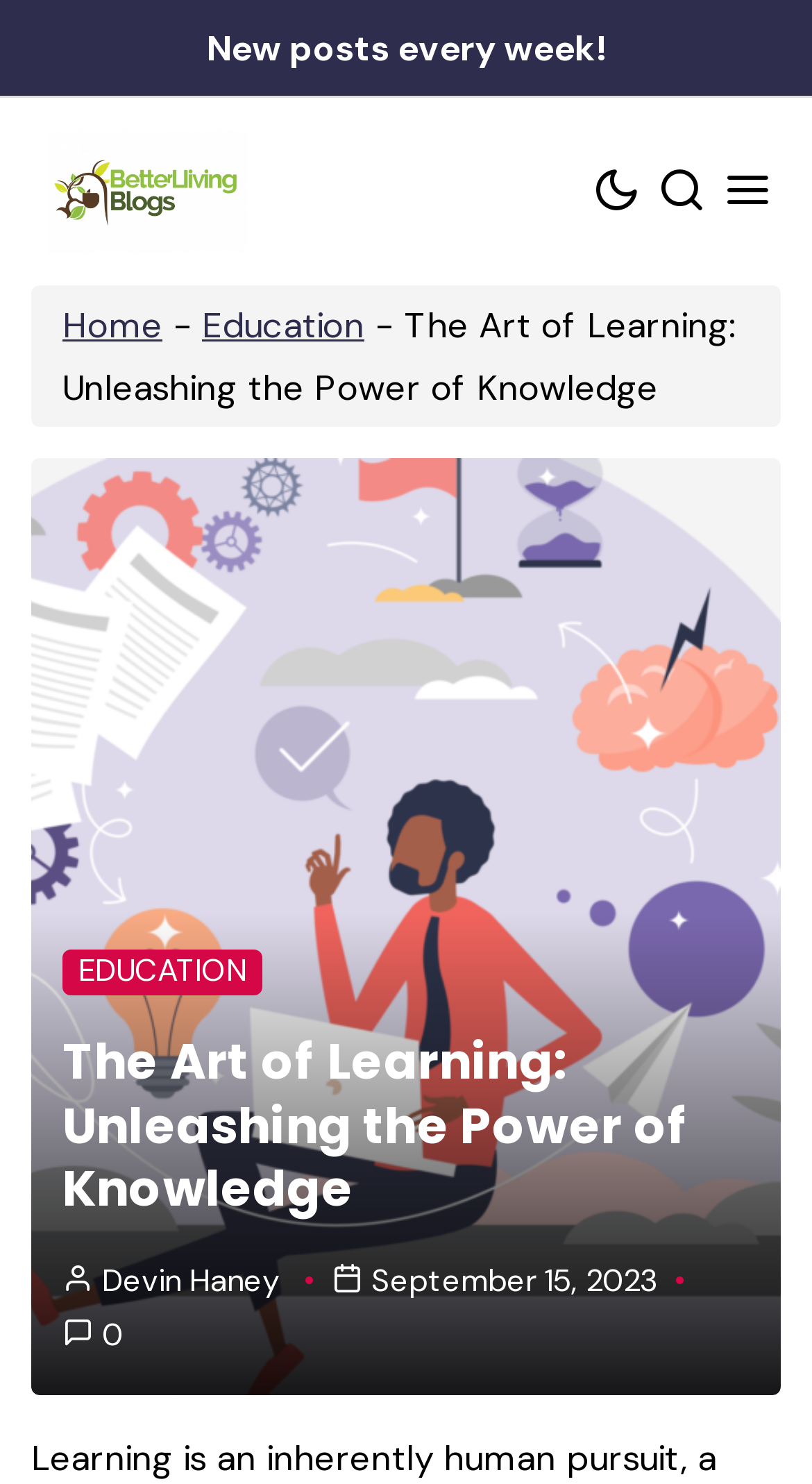What is the current category?
Carefully analyze the image and provide a thorough answer to the question.

The link 'Education' is part of the breadcrumbs navigation, indicating that the current category is Education.